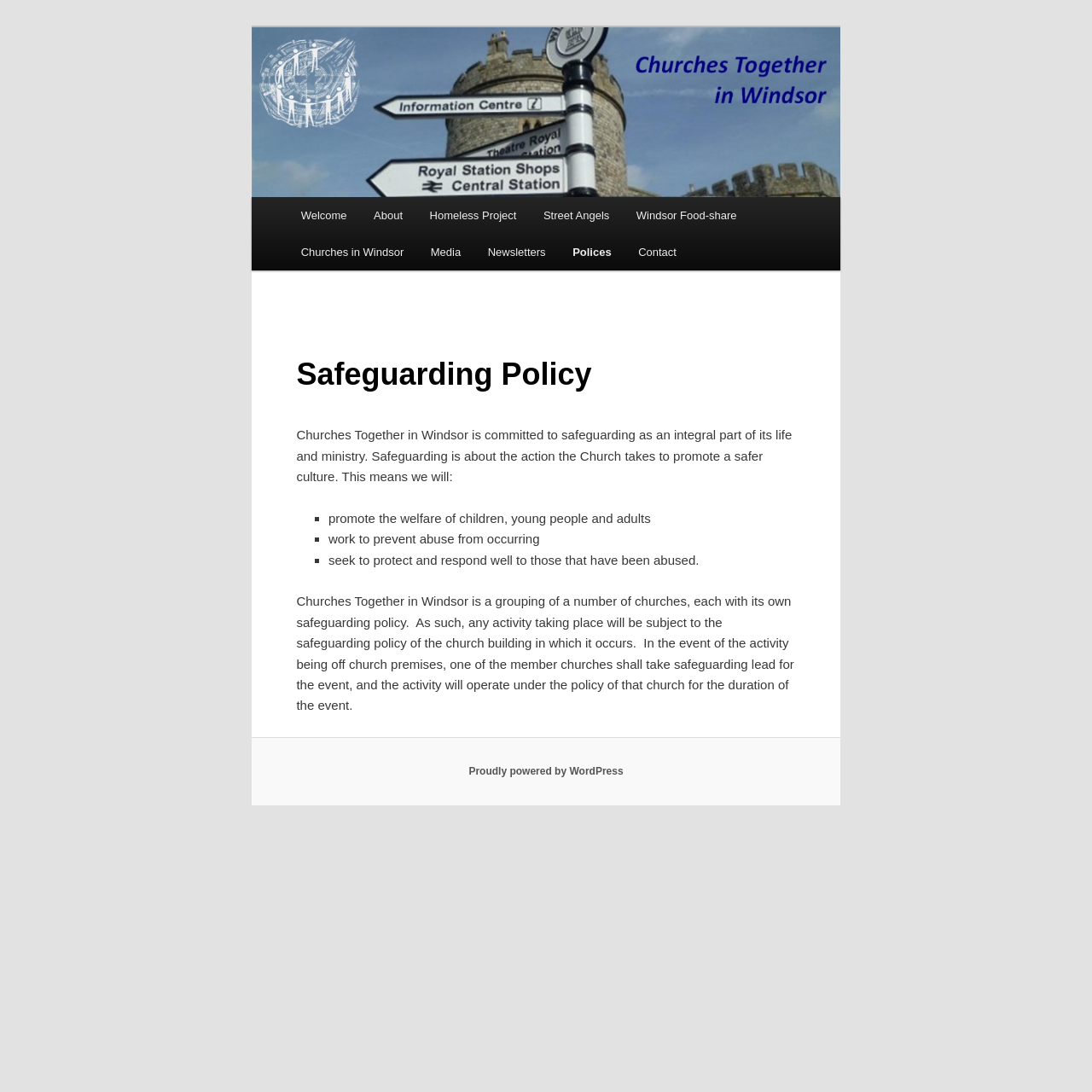Please find the bounding box coordinates of the element's region to be clicked to carry out this instruction: "Click the 'Welcome' link".

[0.263, 0.18, 0.33, 0.214]